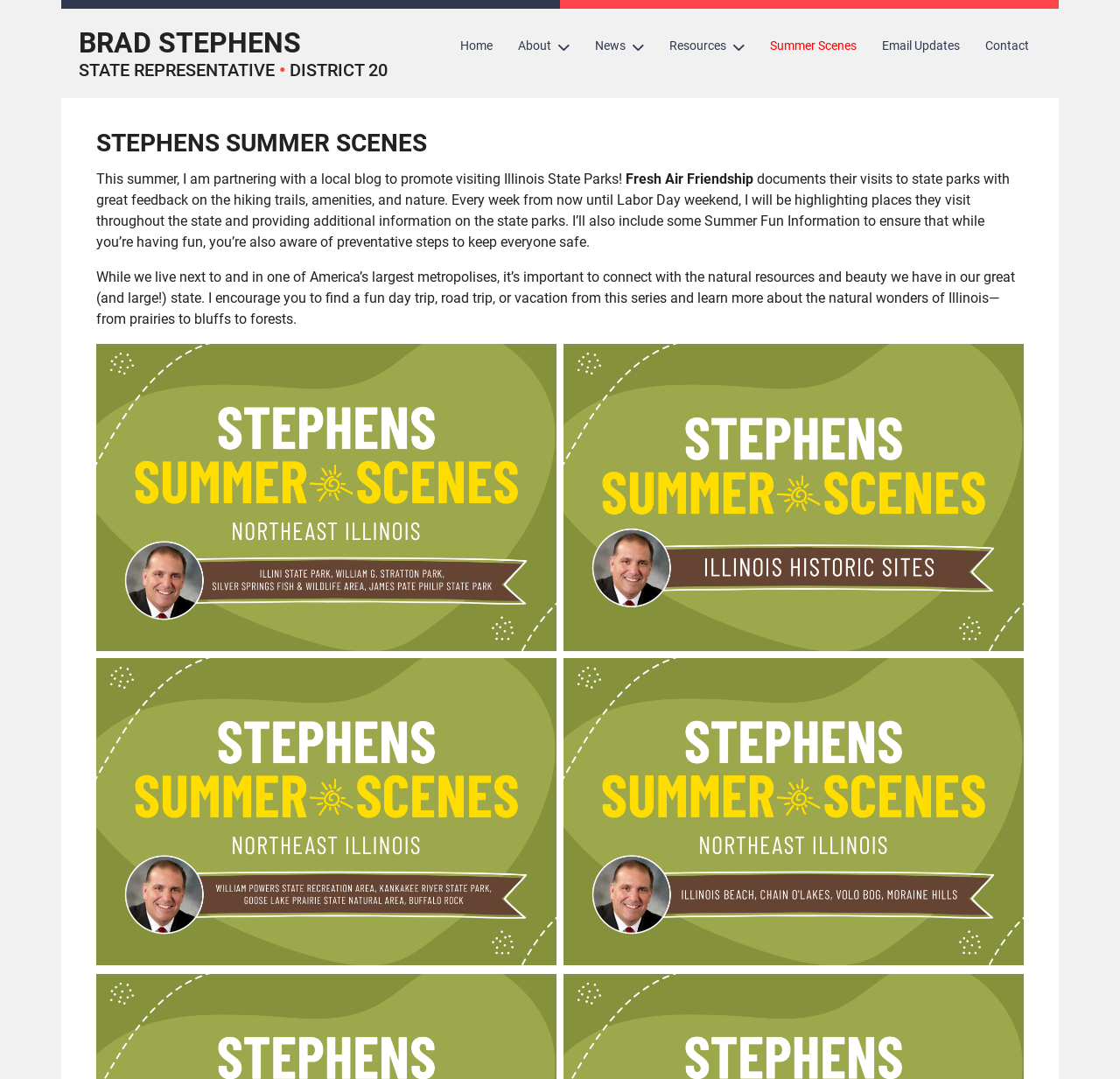What is the main topic of the webpage?
Observe the image and answer the question with a one-word or short phrase response.

Illinois State Parks